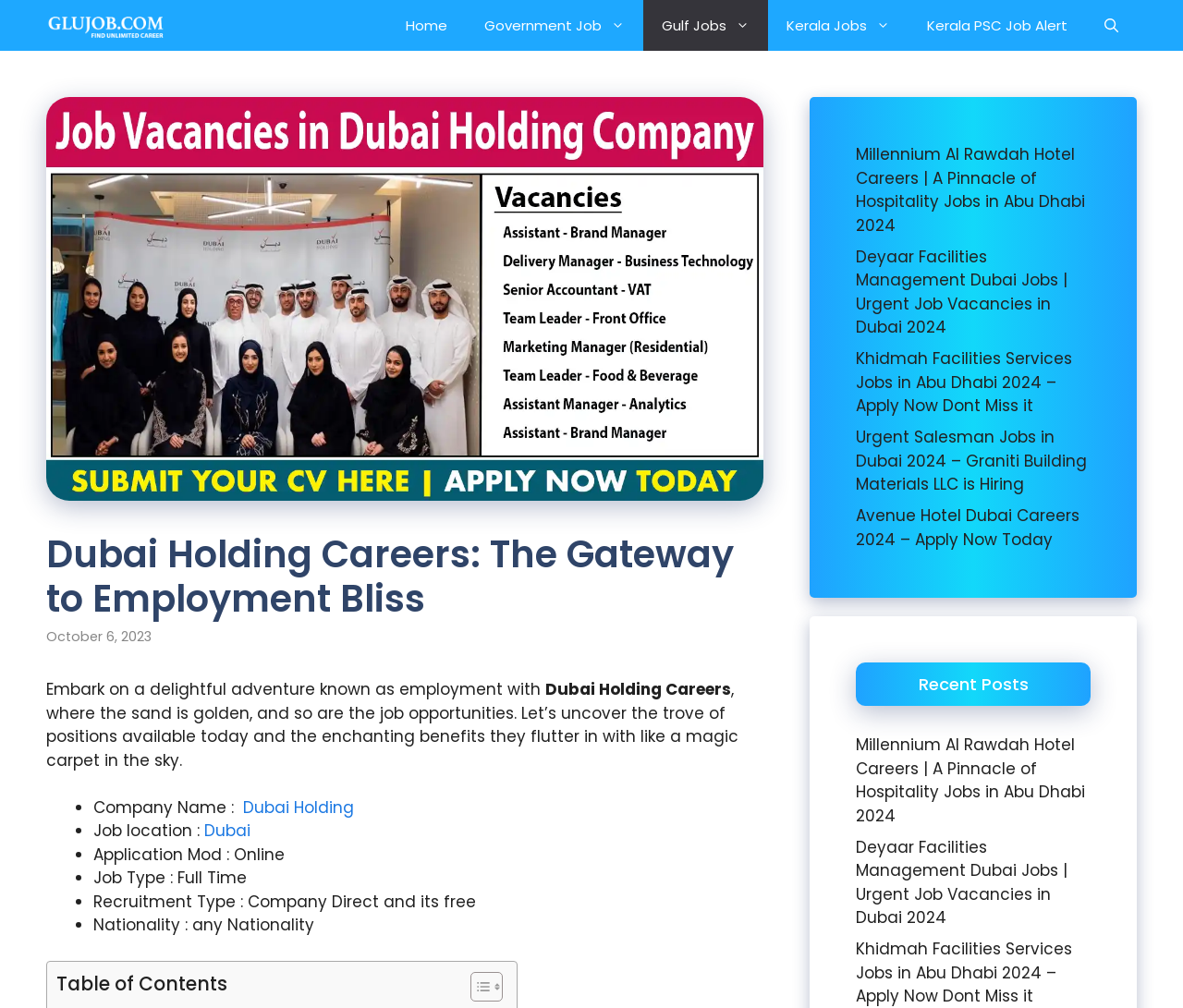What is the application mode for the job?
Look at the screenshot and respond with one word or a short phrase.

Online